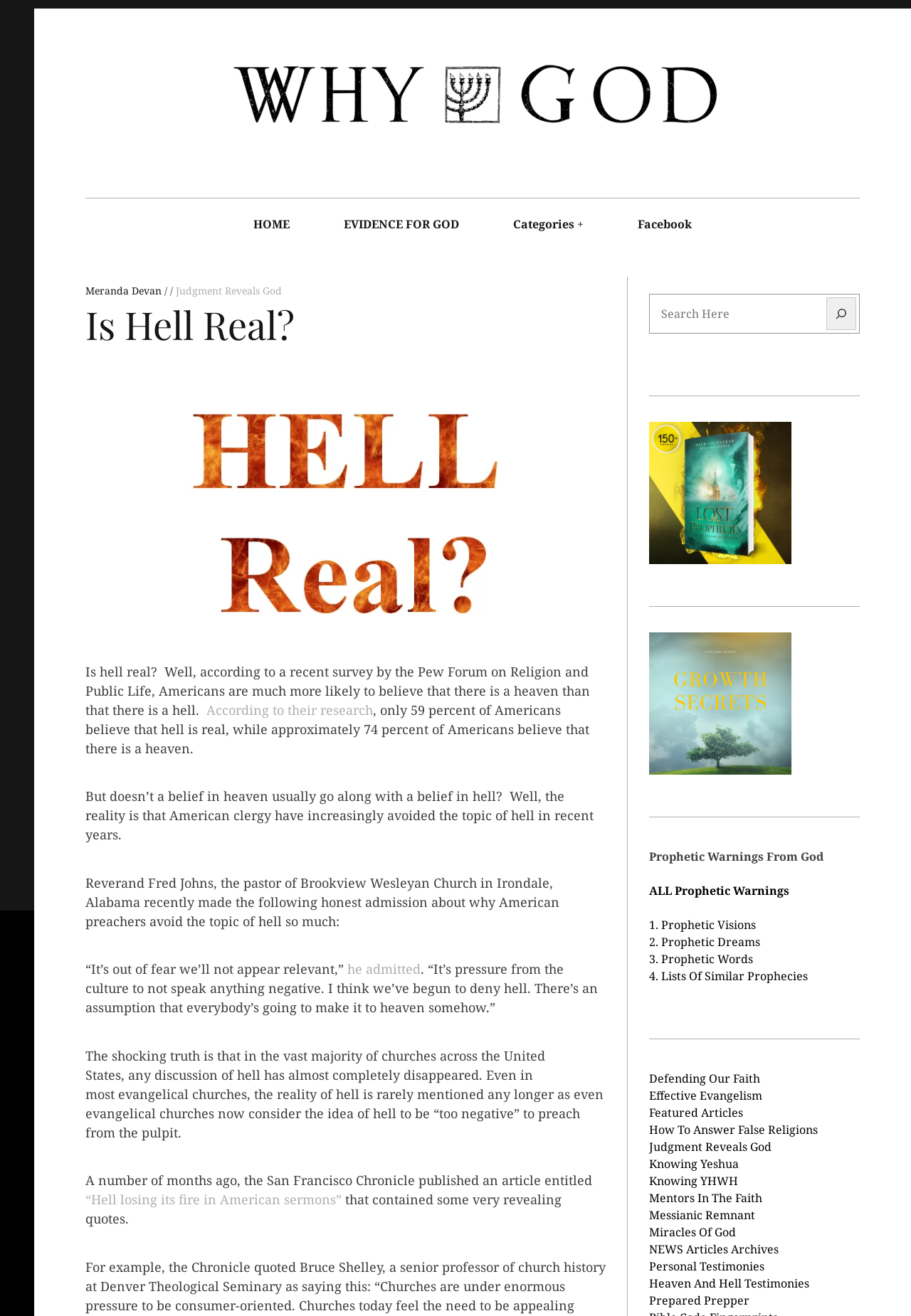Produce a meticulous description of the webpage.

The webpage is about the topic "Is Hell Real?" and its relation to God. At the top, there is a link to skip to the content and a logo with the text "Why God". Below the logo, there is a heading "WHY GOD" with a link to the same text. 

To the right of the logo, there is a section with the title "EVIDENCE SHOWS GOD EXISTS". Below this section, there is a main navigation menu with links to "HOME", "EVIDENCE FOR GOD", "Categories", and social media links.

The main content of the webpage is an article discussing the topic "Is Hell Real?". The article starts with a question "Is hell real?" and provides some statistics about Americans' beliefs in heaven and hell. It then quotes a pastor who admits that preachers avoid talking about hell due to fear of not appearing relevant. The article continues to discuss how the topic of hell has almost disappeared from churches in the United States, even in evangelical churches.

On the right side of the article, there is a search bar with a button and an image. Below the search bar, there are several figures with links, followed by a section with the title "Prophetic Warnings From God" and links to different types of prophetic warnings.

Further down the page, there are links to various categories, including "Defending Our Faith", "Effective Evangelism", "Featured Articles", and more. These links are arranged in a column and take up most of the bottom half of the page.